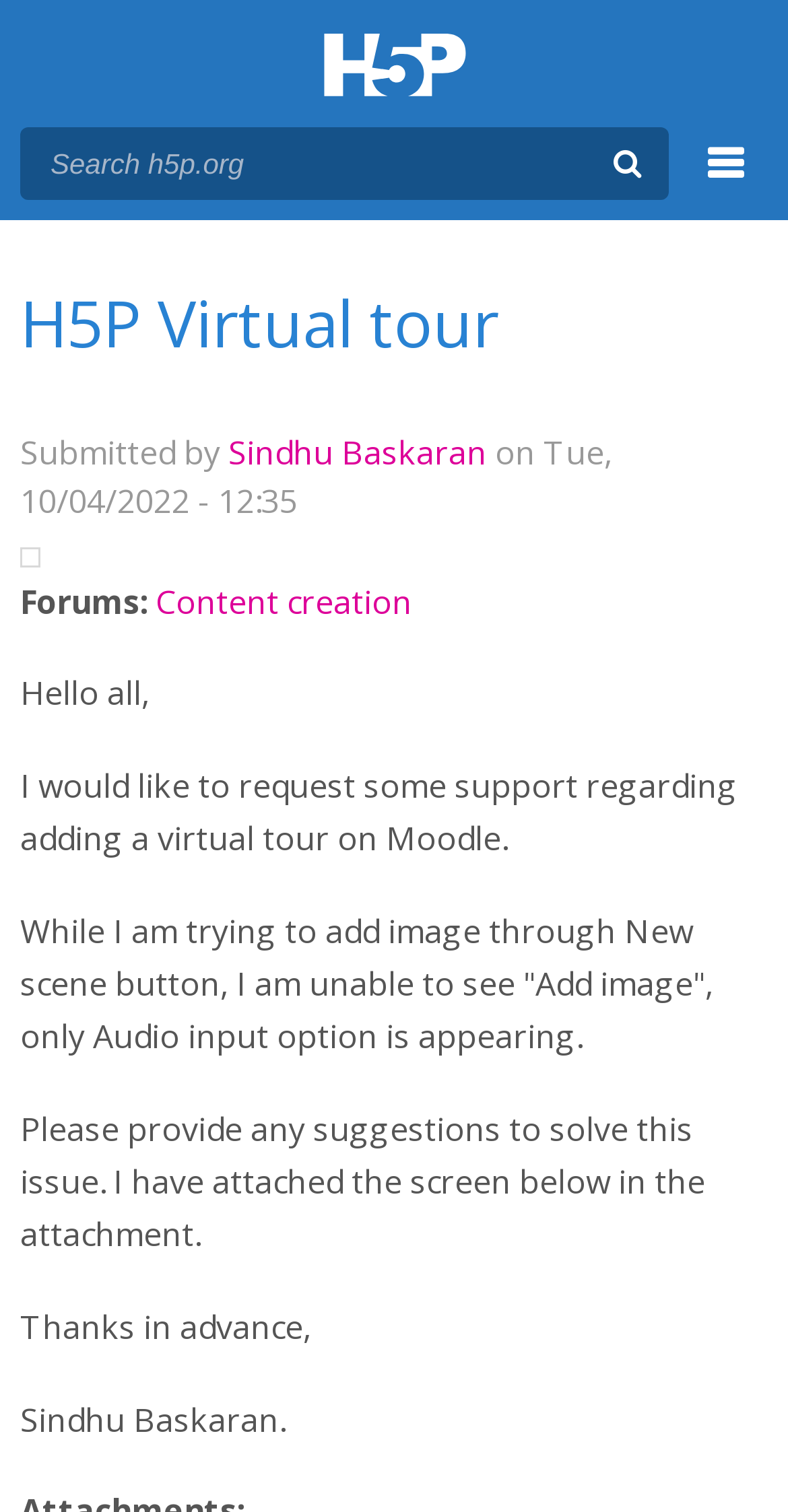Find the bounding box of the UI element described as follows: "Content creation".

[0.197, 0.383, 0.523, 0.413]